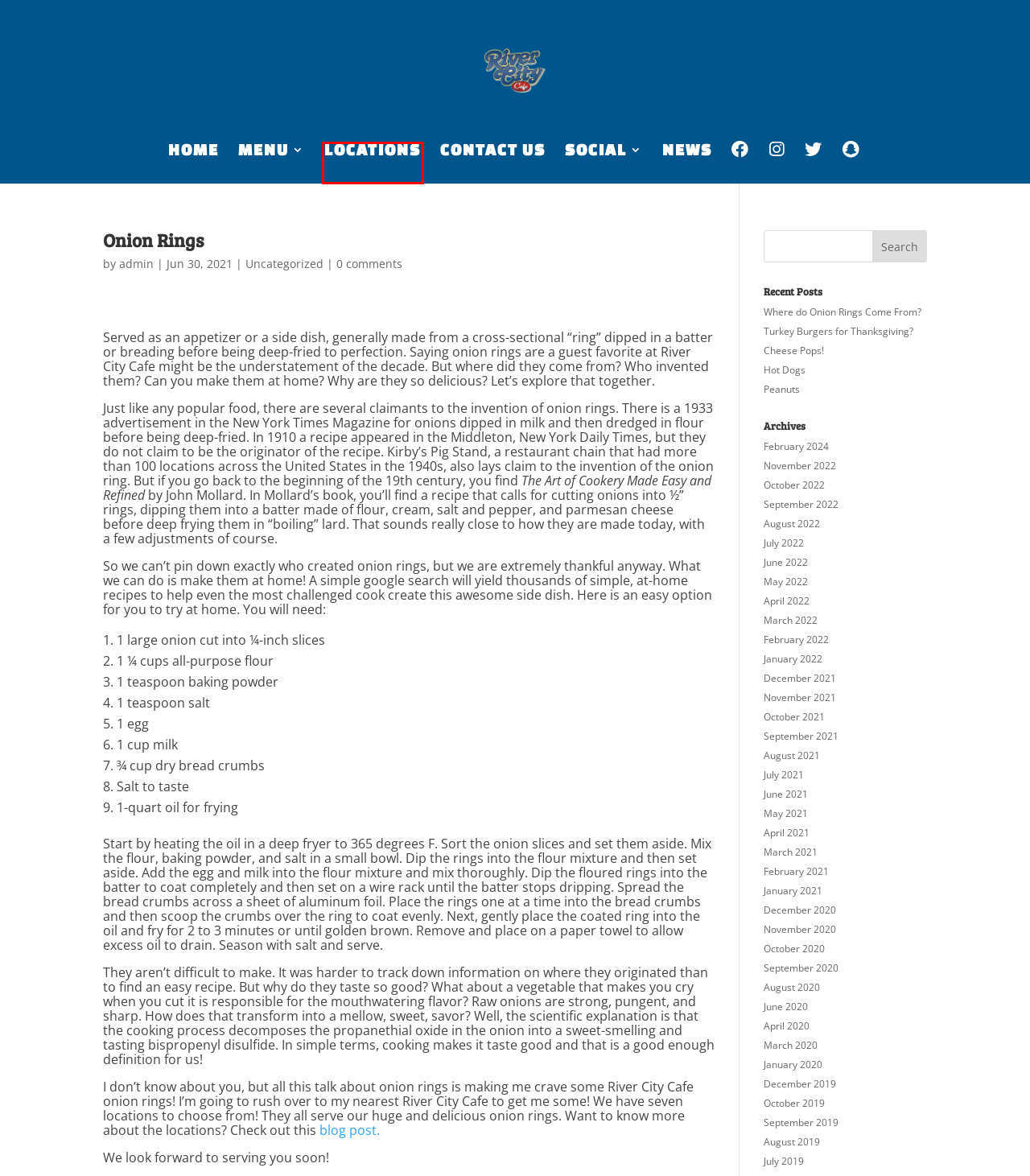Examine the screenshot of a webpage with a red bounding box around a specific UI element. Identify which webpage description best matches the new webpage that appears after clicking the element in the red bounding box. Here are the candidates:
A. February 2024 - River City Cafe
B. Cheese Pops! - River City Cafe
C. March 2021 - River City Cafe
D. November 2022 - River City Cafe
E. August 2020 - River City Cafe
F. 7 Locations for River City Café | From Surfside to North Myrtle Beach, SC
G. NEWS - River City Cafe
H. September 2019 - River City Cafe

F